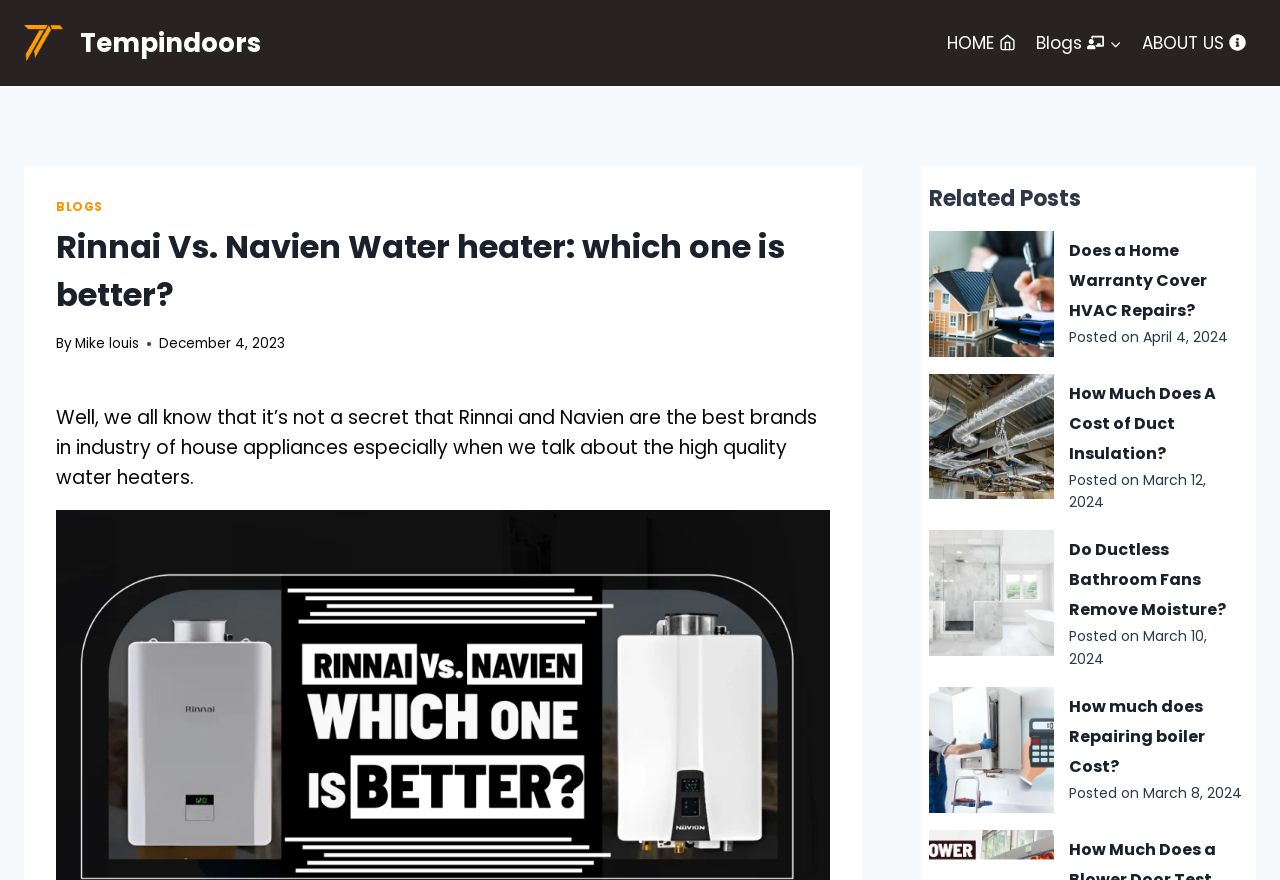Specify the bounding box coordinates of the area to click in order to follow the given instruction: "Navigate to the 'Blogs' page."

[0.802, 0.0, 0.884, 0.098]